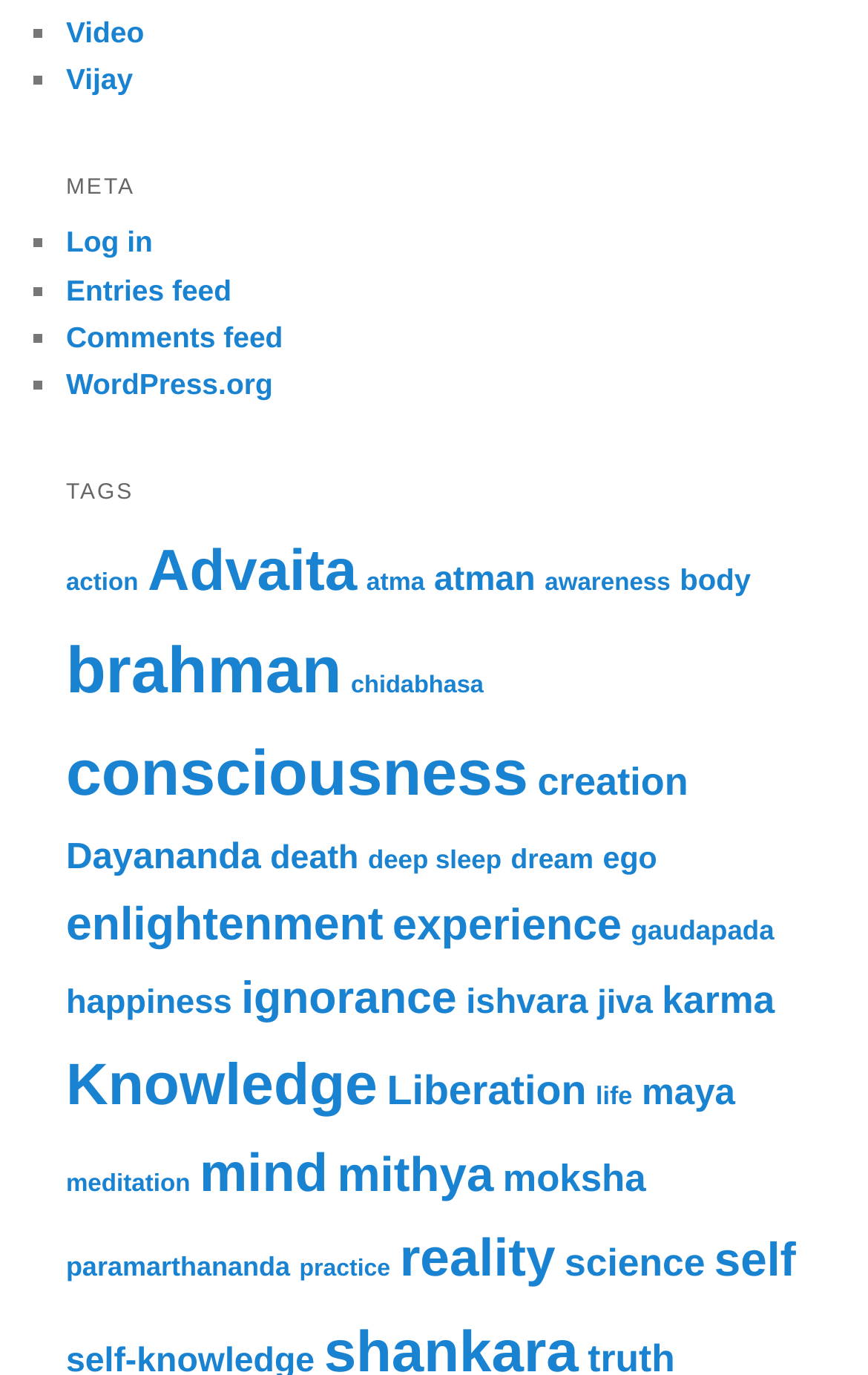From the given element description: "deep sleep", find the bounding box for the UI element. Provide the coordinates as four float numbers between 0 and 1, in the order [left, top, right, bottom].

[0.424, 0.615, 0.578, 0.636]